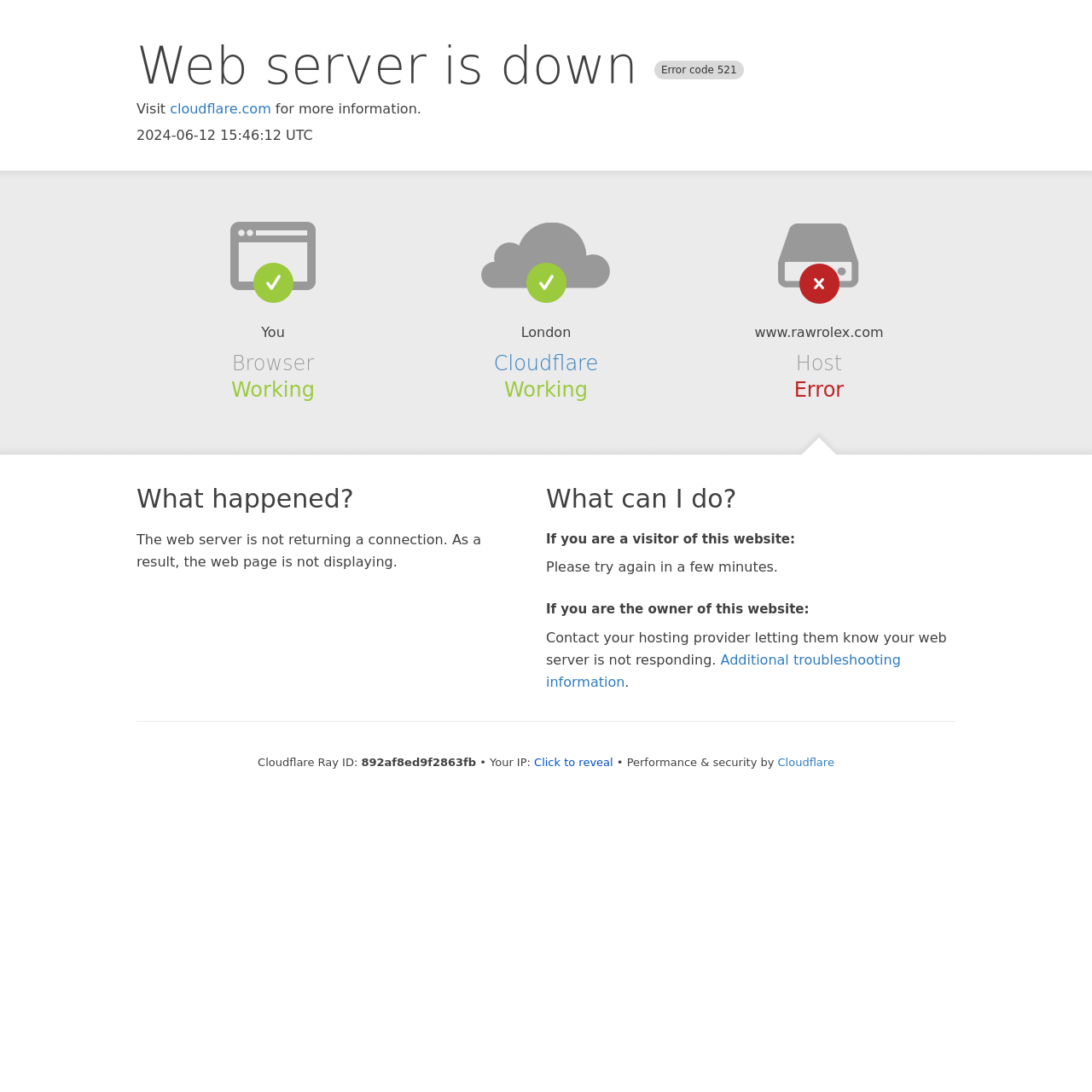What is the error code?
Answer with a single word or phrase by referring to the visual content.

521